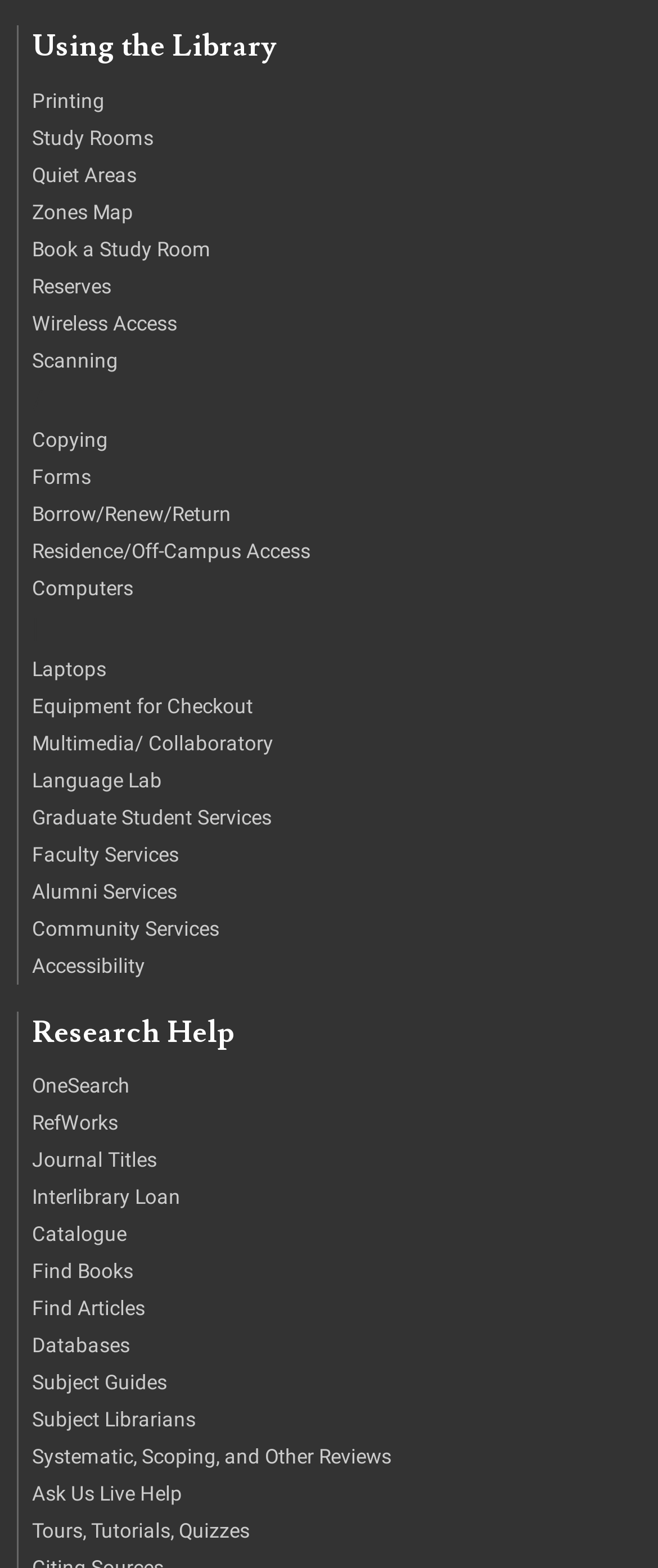Based on the image, please elaborate on the answer to the following question:
What is the second research help topic?

To find the second research help topic, I looked at the link elements that appear after the 'Research Help' heading. The first link is 'OneSearch', and the second link is 'RefWorks', which is the answer.